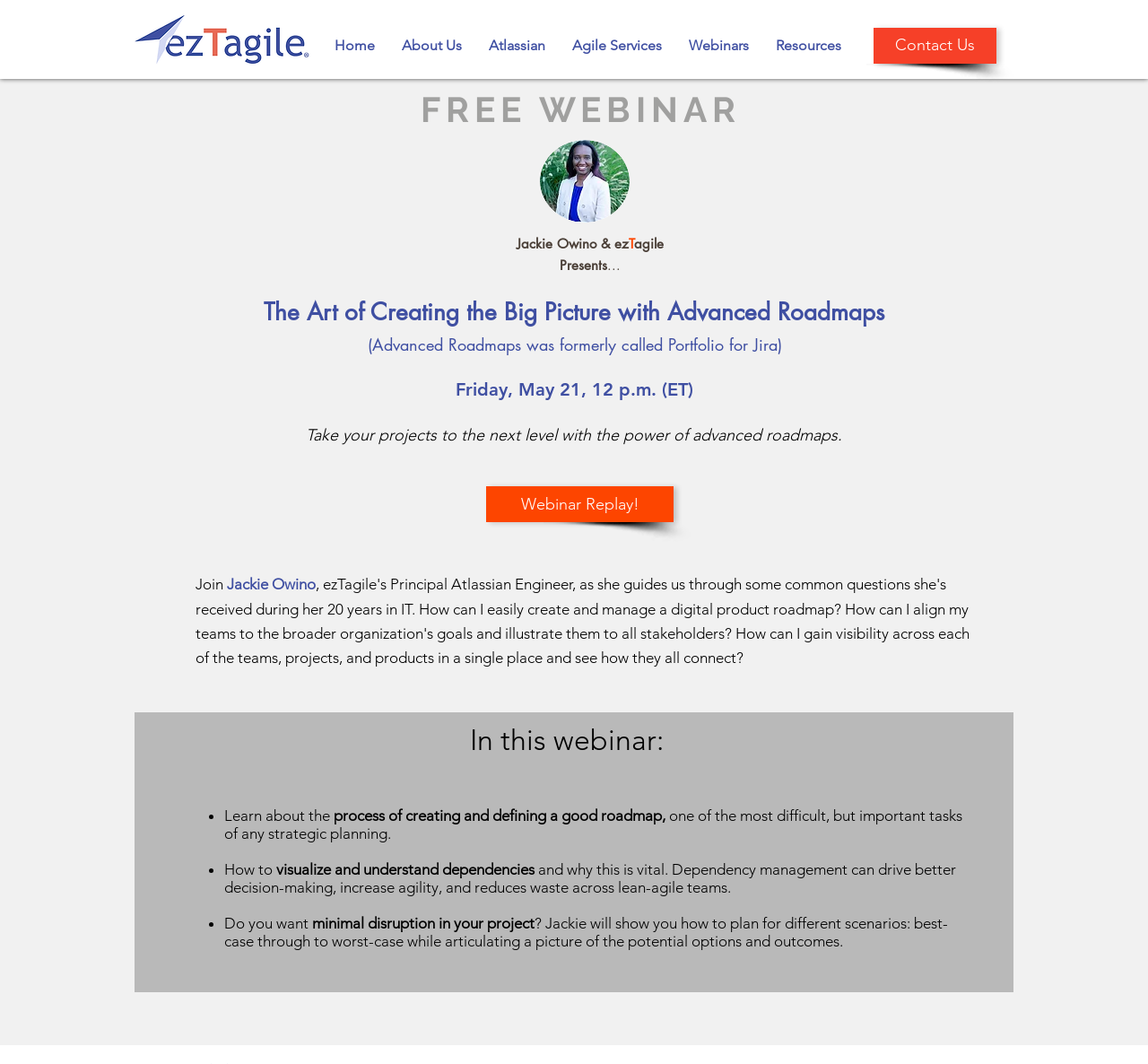Determine the bounding box coordinates of the region I should click to achieve the following instruction: "Contact Us". Ensure the bounding box coordinates are four float numbers between 0 and 1, i.e., [left, top, right, bottom].

[0.761, 0.026, 0.868, 0.06]